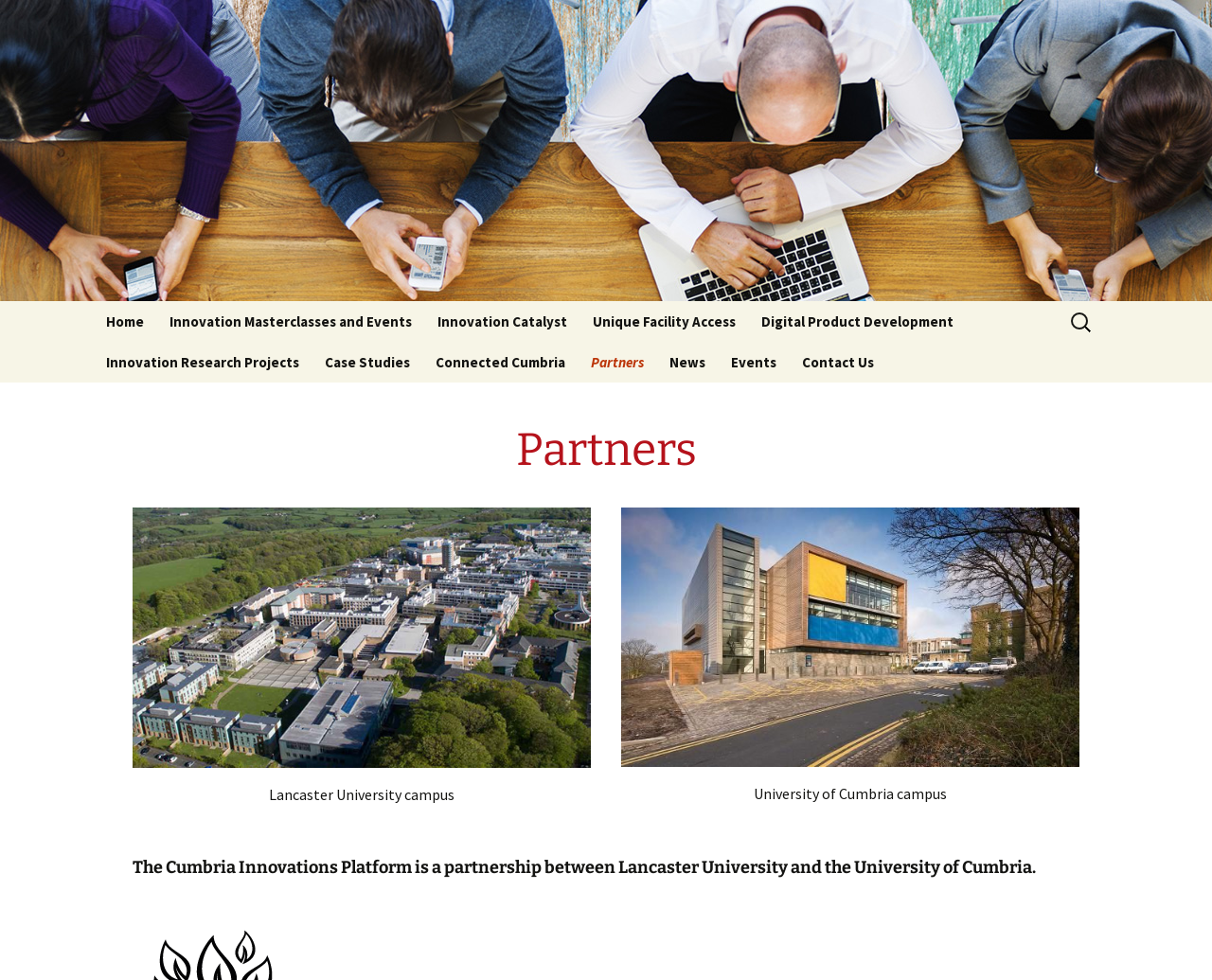Identify the bounding box coordinates for the UI element described as follows: "Unique Facility Access". Ensure the coordinates are four float numbers between 0 and 1, formatted as [left, top, right, bottom].

[0.48, 0.307, 0.616, 0.349]